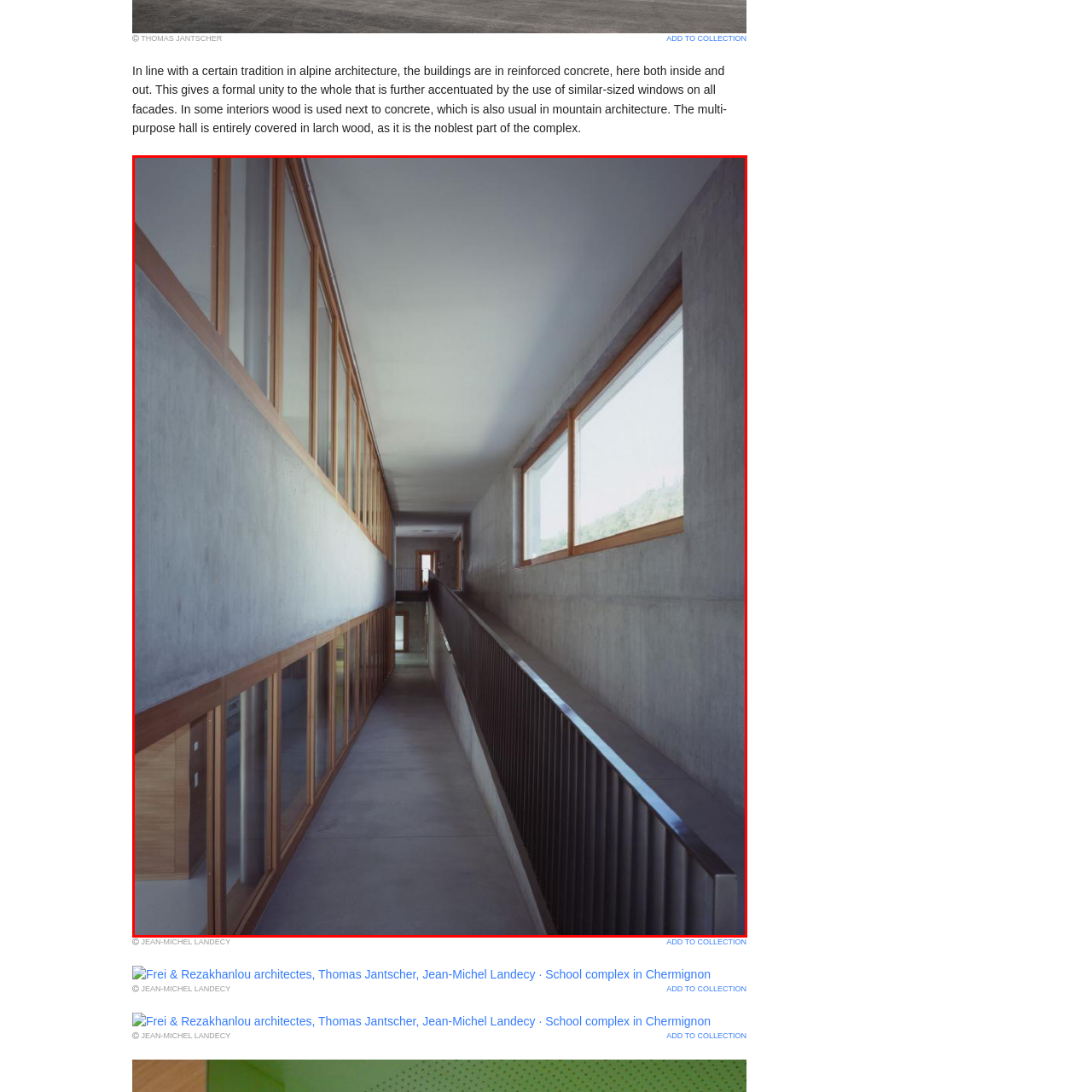Look at the area within the red bounding box, provide a one-word or phrase response to the following question: What is the design style of the corridor?

Minimalist